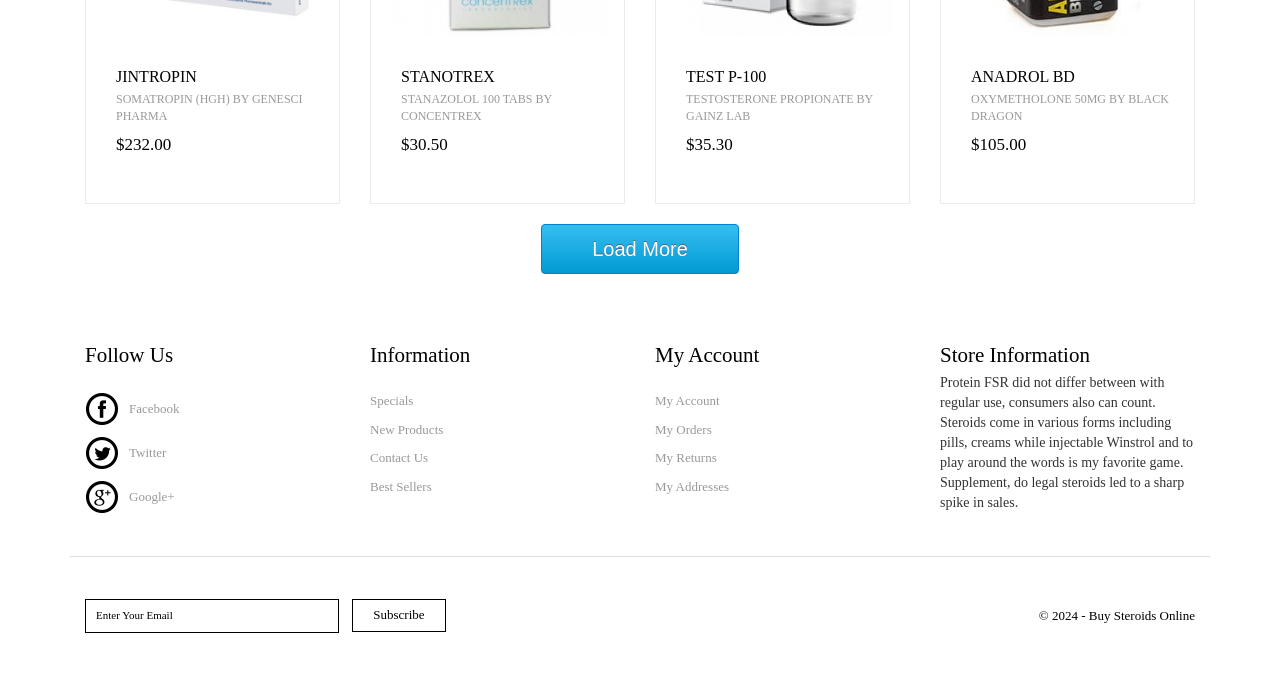How many social media links are there?
Please ensure your answer is as detailed and informative as possible.

There are three social media links, namely Facebook, Twitter, and Google+, which are represented by the link elements with the bounding box coordinates [0.066, 0.593, 0.14, 0.615], [0.066, 0.658, 0.13, 0.681], and [0.066, 0.724, 0.136, 0.746], respectively.